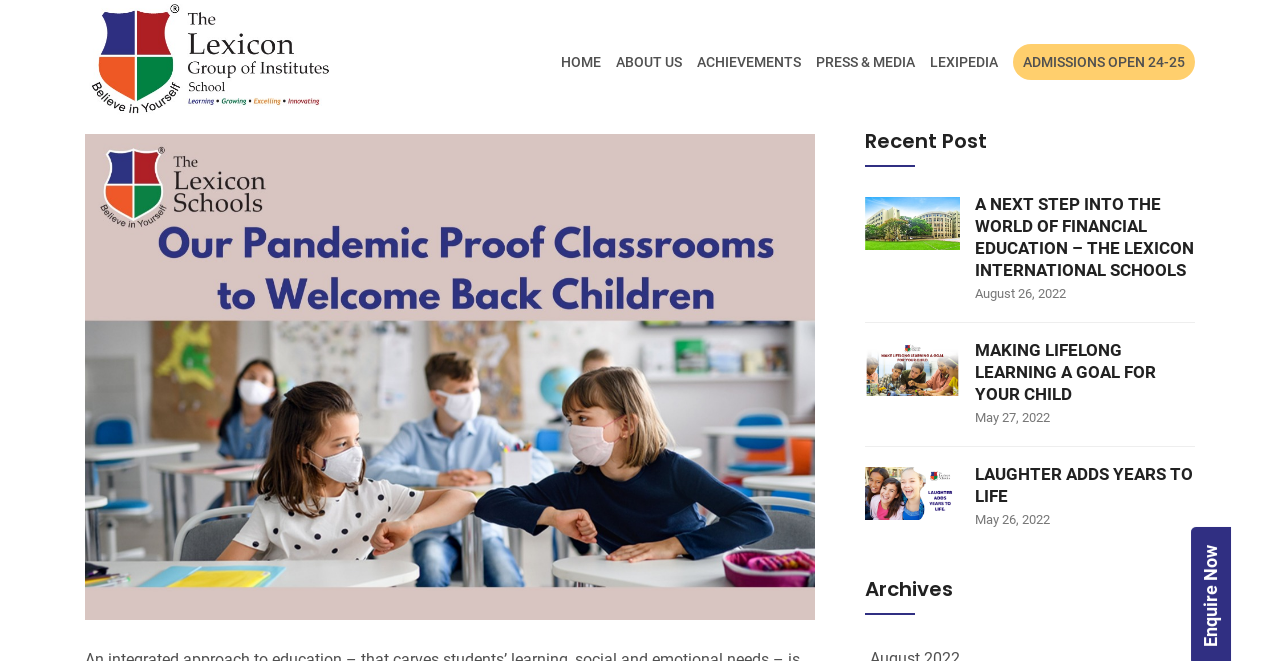Locate the bounding box coordinates of the area where you should click to accomplish the instruction: "learn about the school".

[0.481, 0.082, 0.533, 0.106]